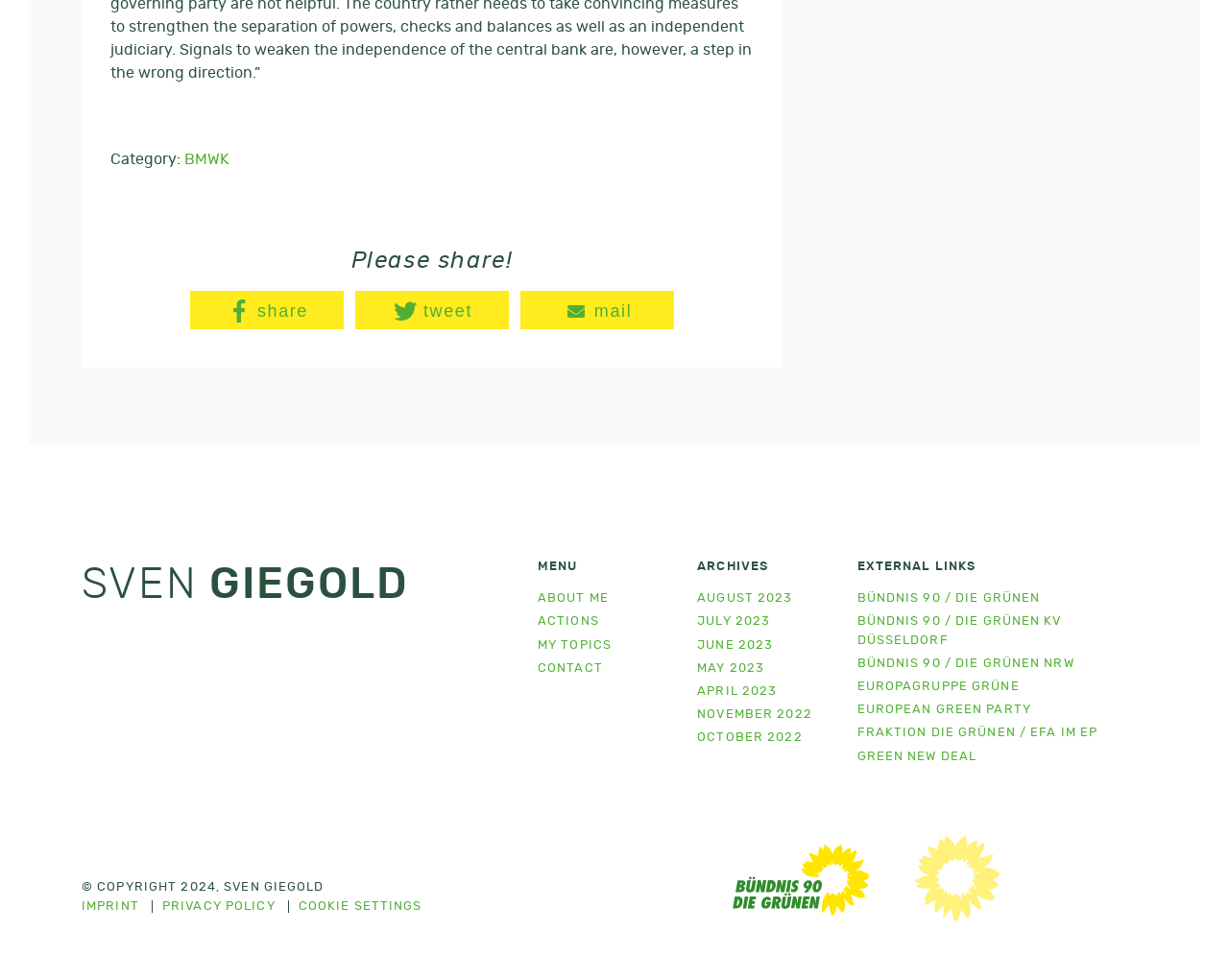What is the category mentioned in the footer? Examine the screenshot and reply using just one word or a brief phrase.

BMWK